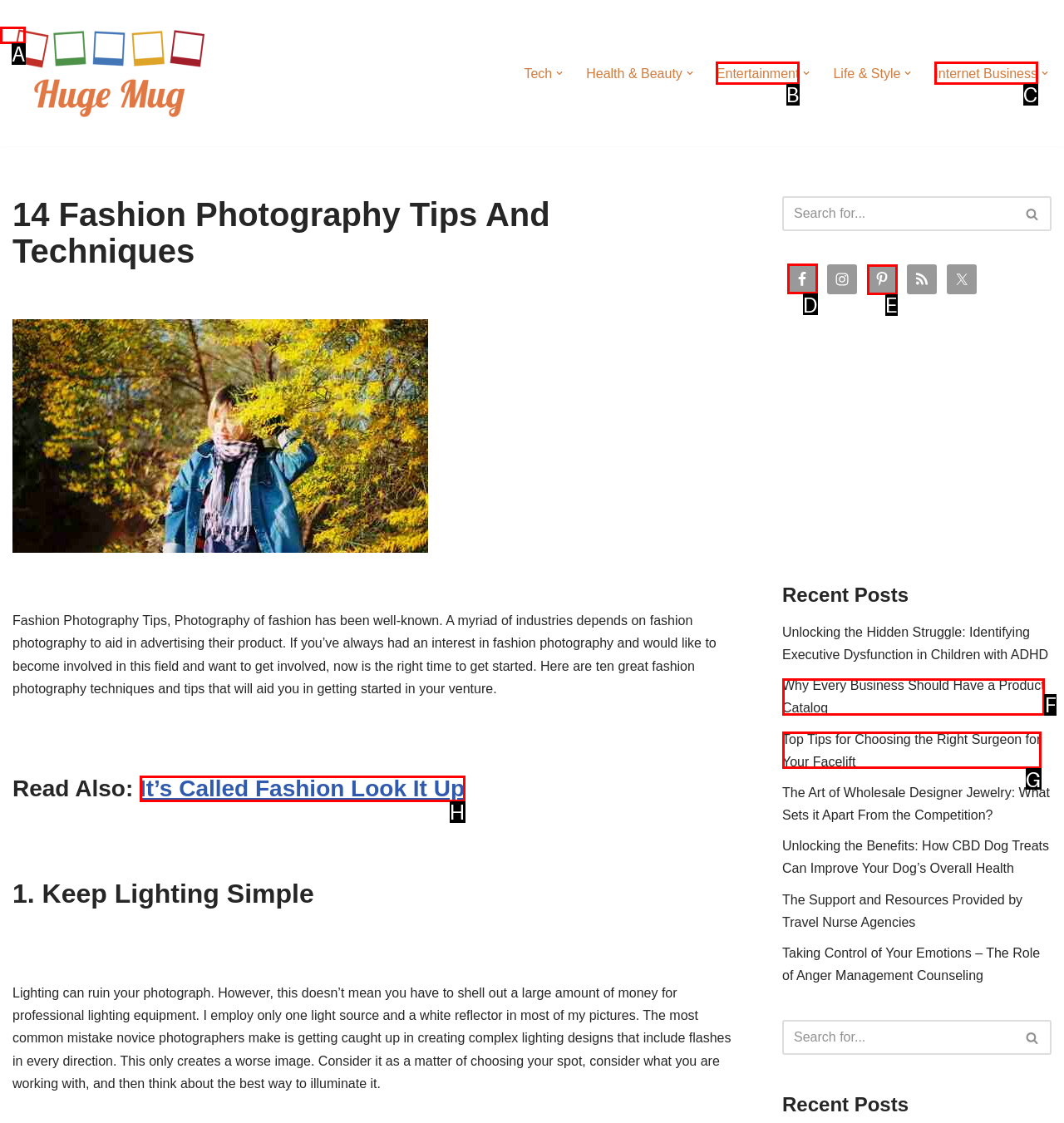Determine the letter of the element to click to accomplish this task: Click on the 'Facebook' link. Respond with the letter.

D